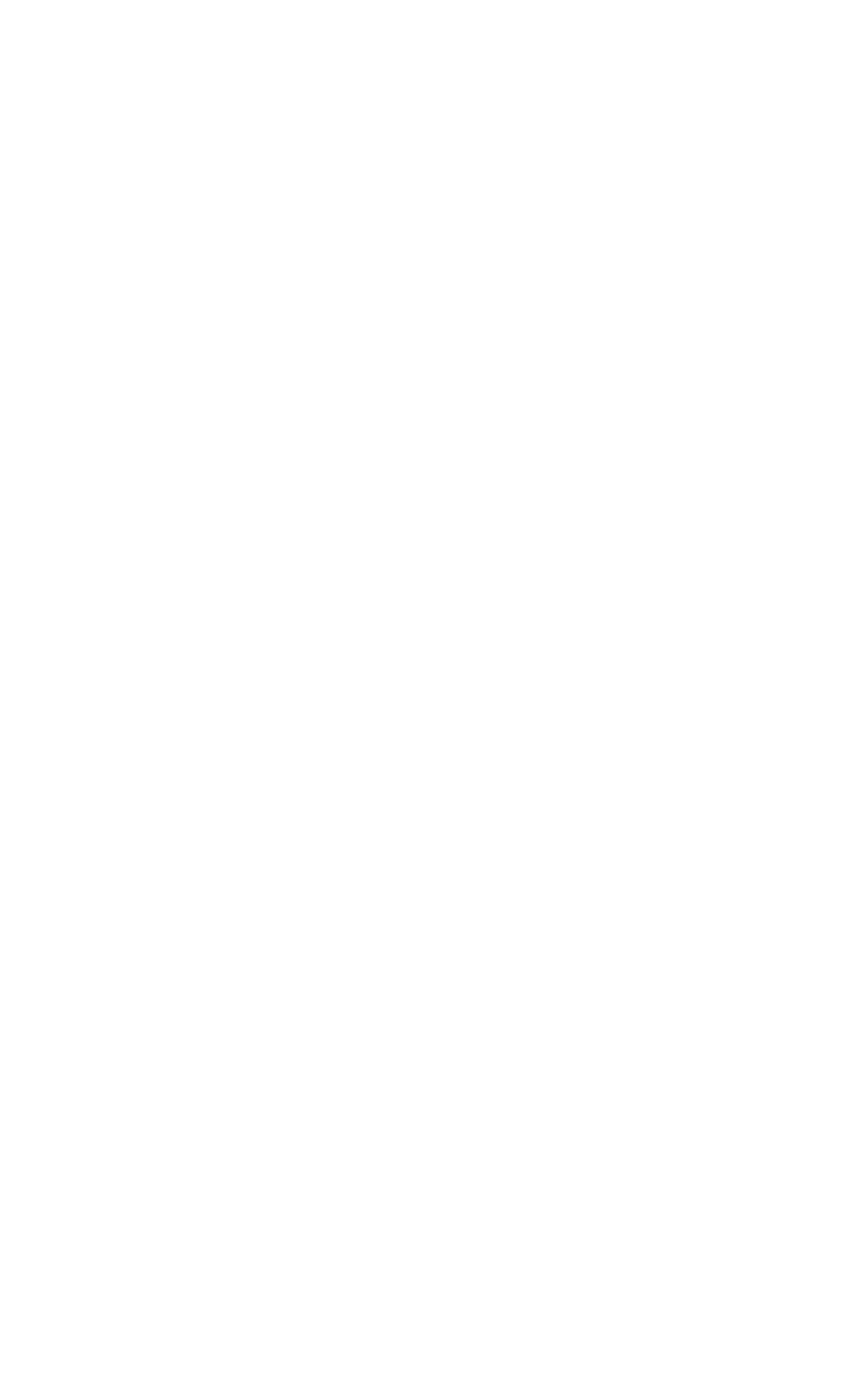Please locate the bounding box coordinates for the element that should be clicked to achieve the following instruction: "Learn about Agile Transformation". Ensure the coordinates are given as four float numbers between 0 and 1, i.e., [left, top, right, bottom].

[0.038, 0.208, 0.349, 0.233]